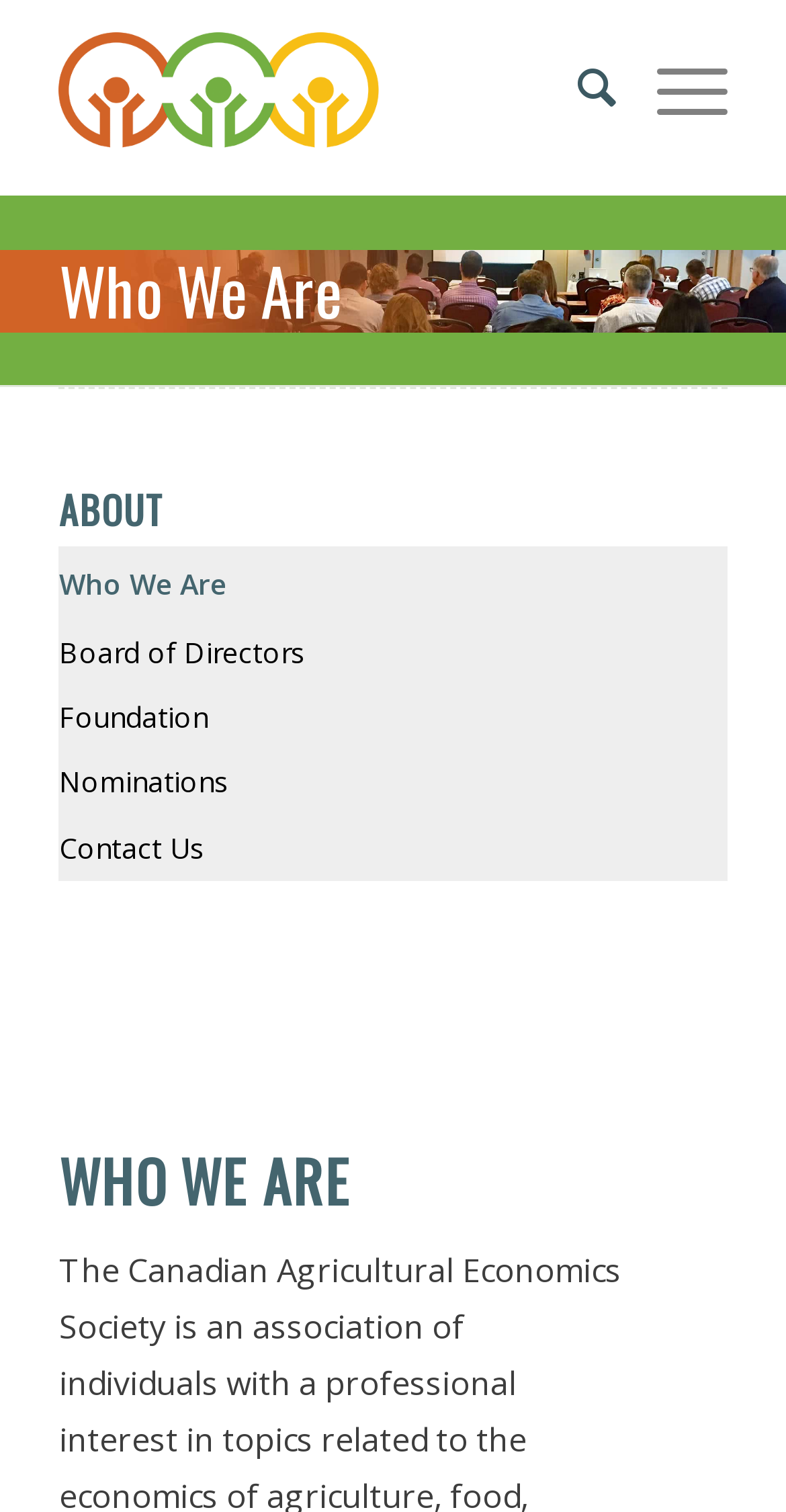What is the main heading displayed on the webpage? Please provide the text.

Who We Are